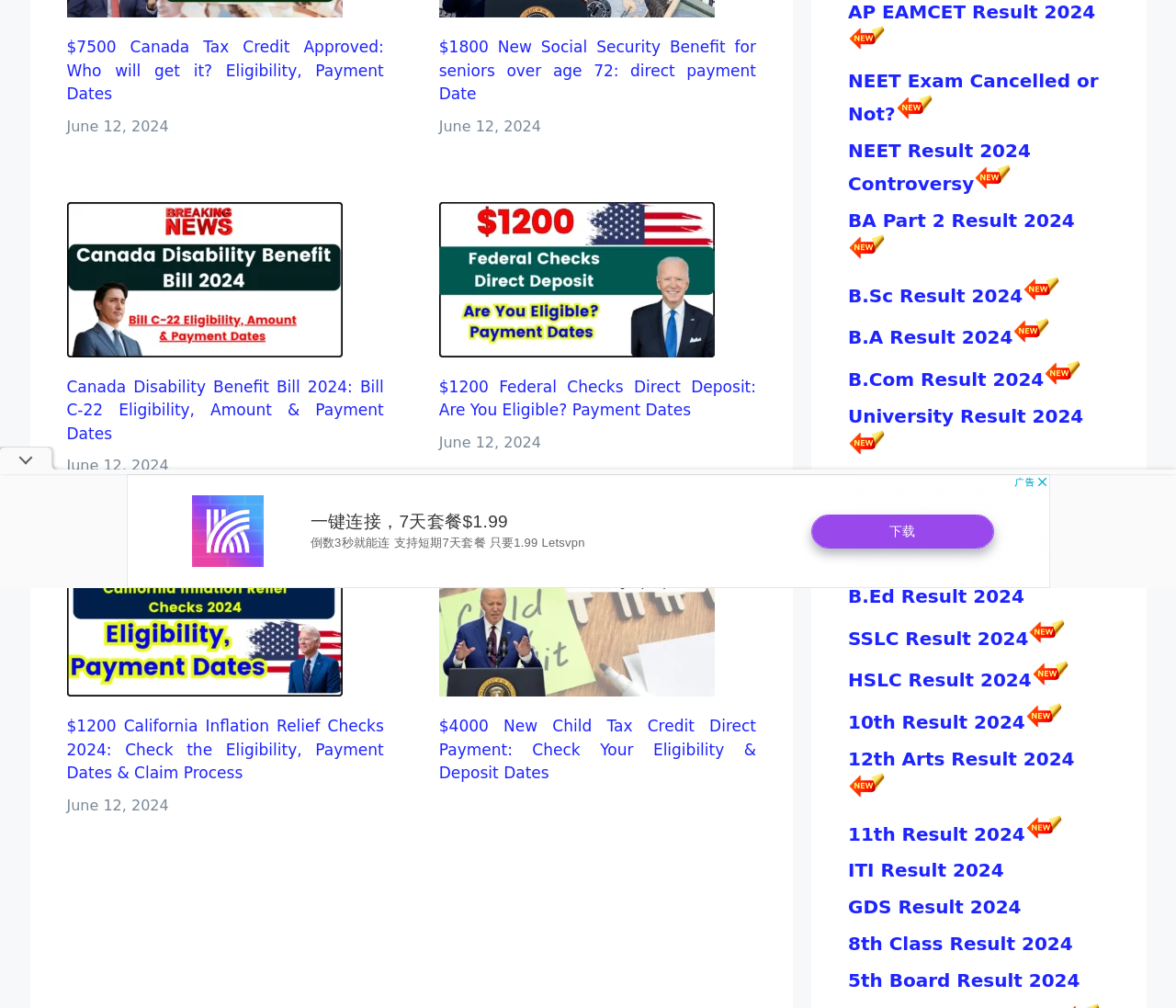Determine the bounding box coordinates of the UI element described below. Use the format (top-left x, top-left y, bottom-right x, bottom-right y) with floating point numbers between 0 and 1: aria-label="Advertisement" name="aswift_7" title="Advertisement"

[0.107, 0.47, 0.893, 0.583]